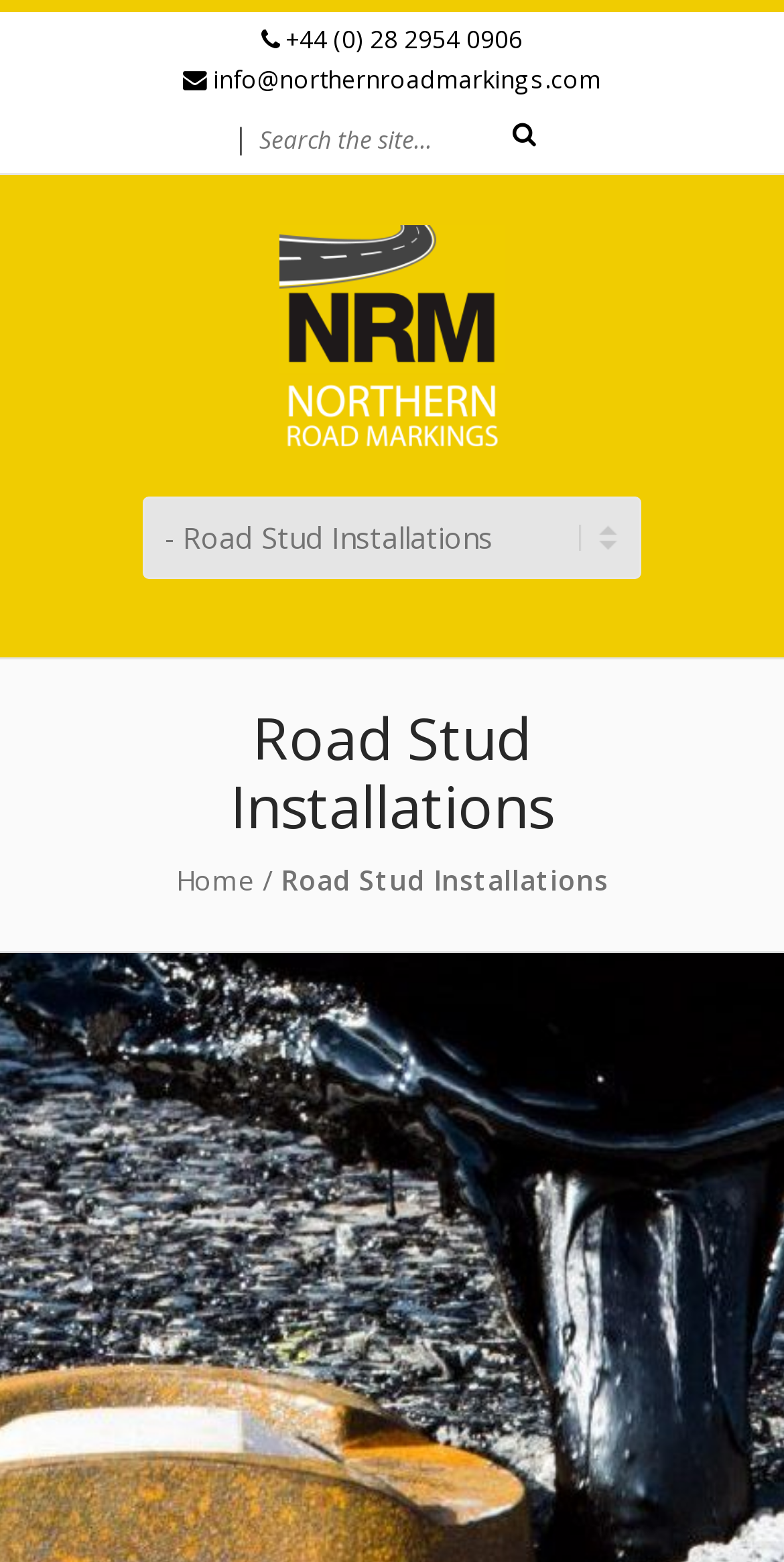Give a one-word or short phrase answer to this question: 
What is the email address on the webpage?

info@northernroadmarkings.com